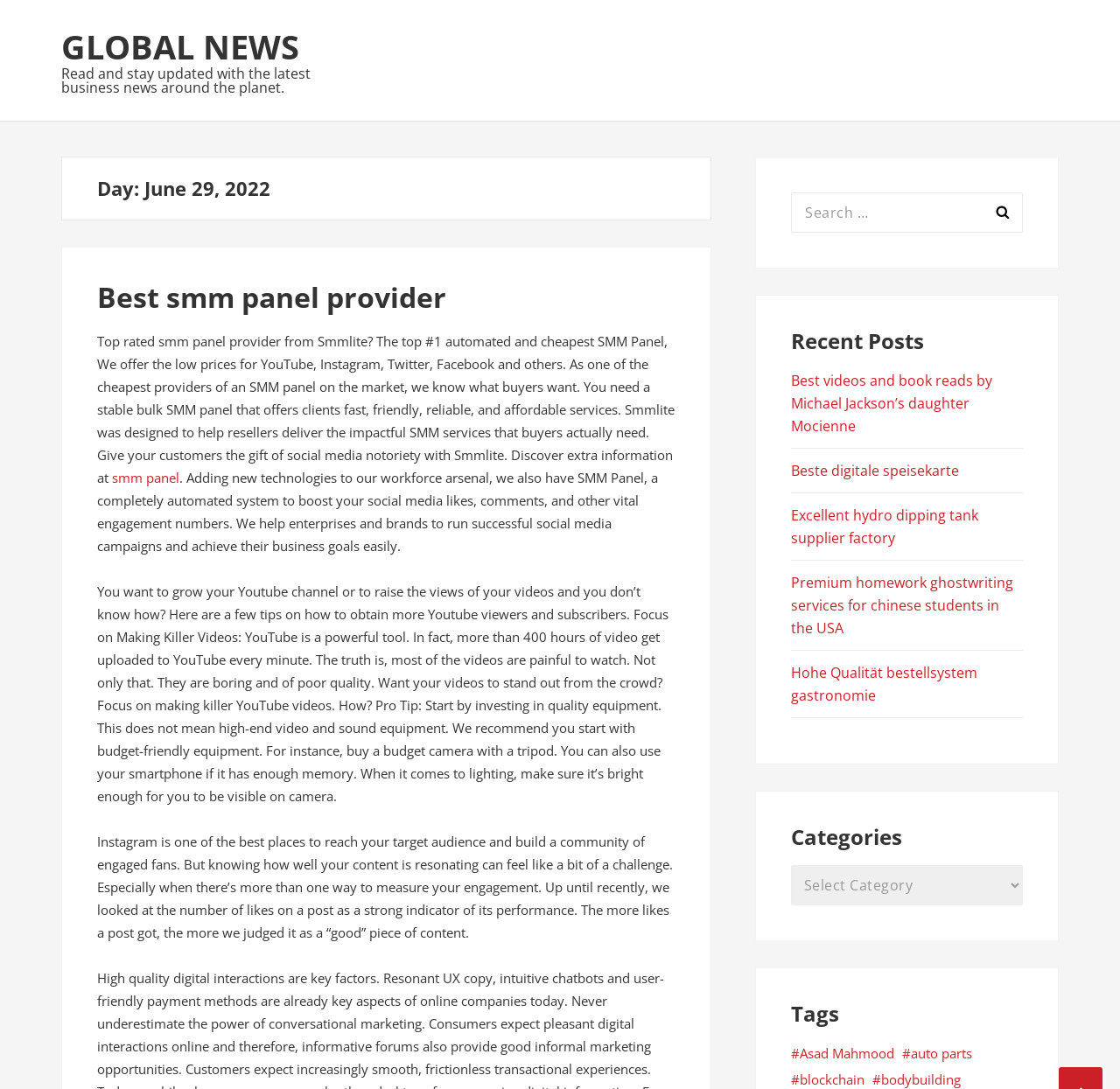Please determine the bounding box coordinates for the UI element described as: "Best smm panel provider".

[0.087, 0.255, 0.398, 0.29]